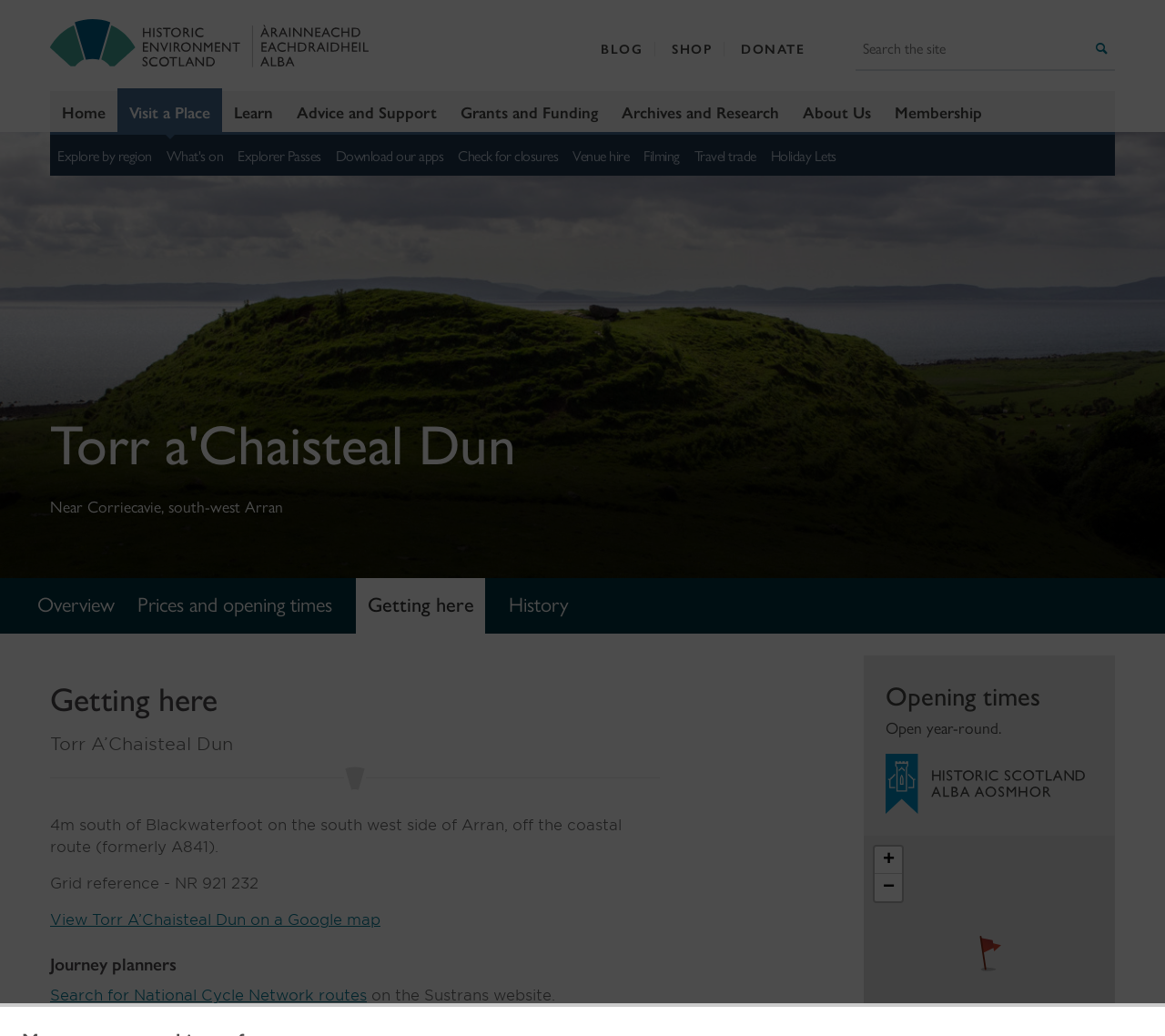Specify the bounding box coordinates of the area to click in order to execute this command: 'Search for something'. The coordinates should consist of four float numbers ranging from 0 to 1, and should be formatted as [left, top, right, bottom].

[0.734, 0.026, 0.957, 0.067]